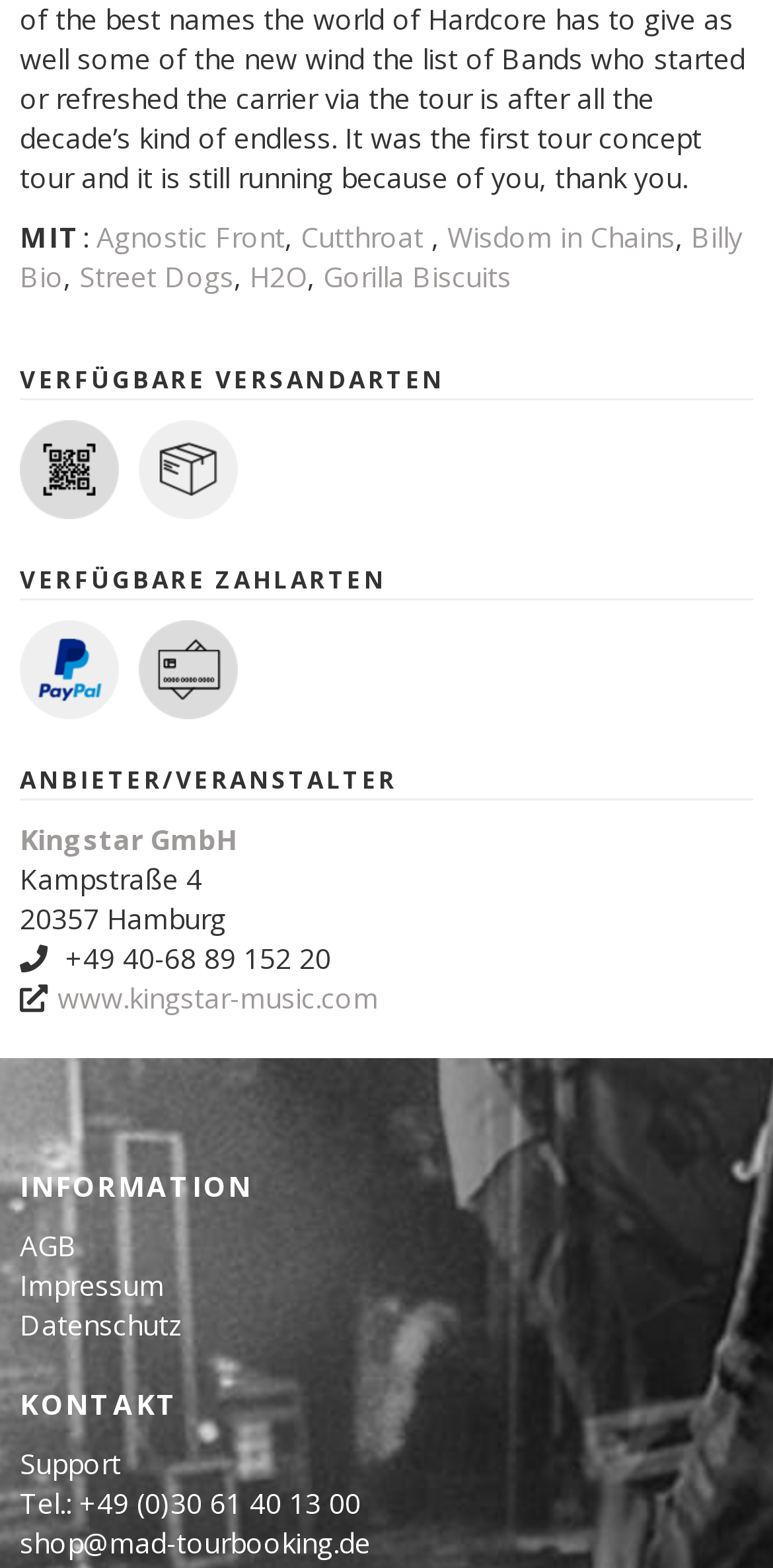Determine the bounding box coordinates of the clickable element to achieve the following action: 'Click on Agnostic Front'. Provide the coordinates as four float values between 0 and 1, formatted as [left, top, right, bottom].

[0.124, 0.139, 0.368, 0.163]